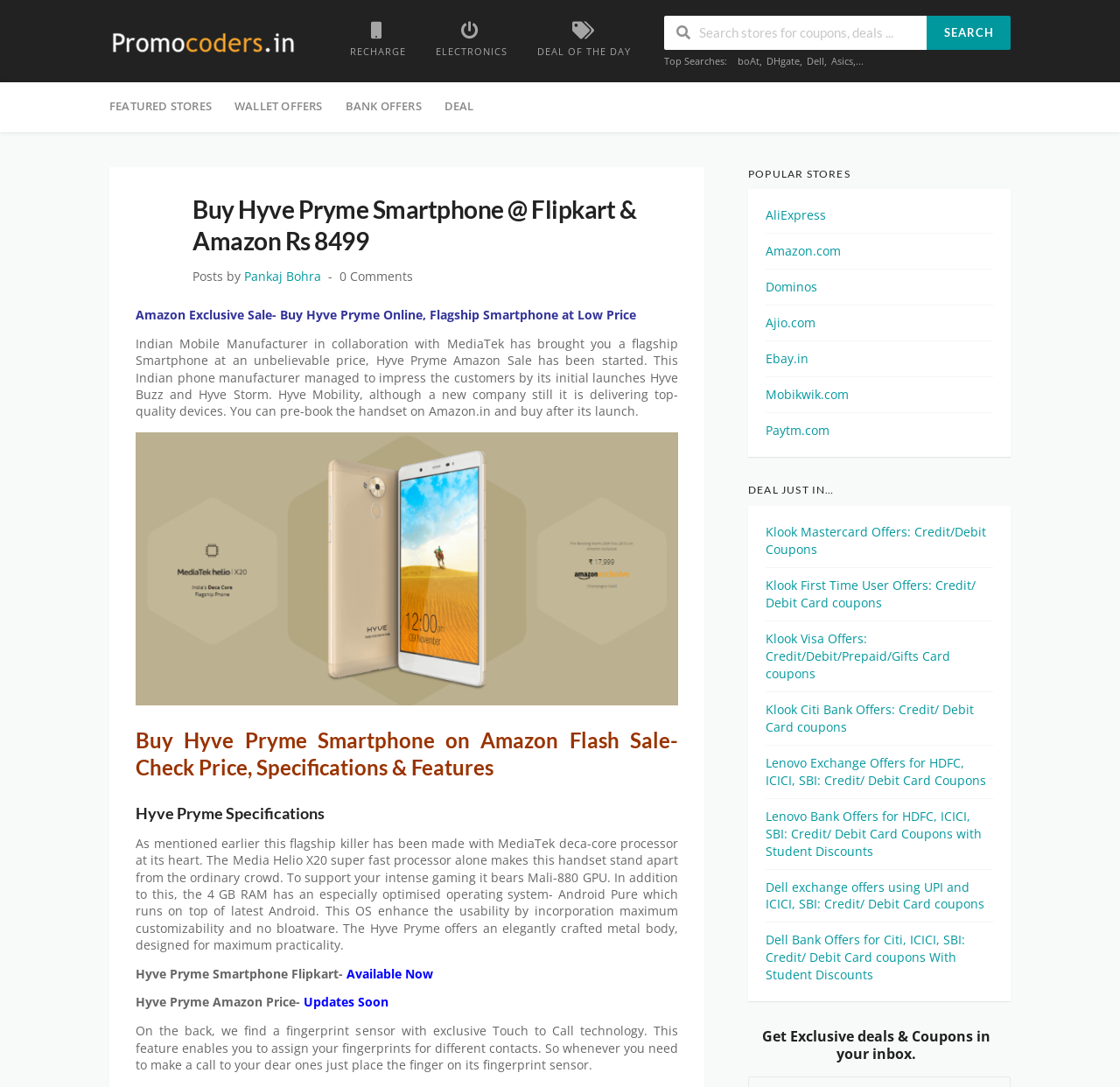Given the element description "title="Promo Code"" in the screenshot, predict the bounding box coordinates of that UI element.

[0.098, 0.032, 0.266, 0.047]